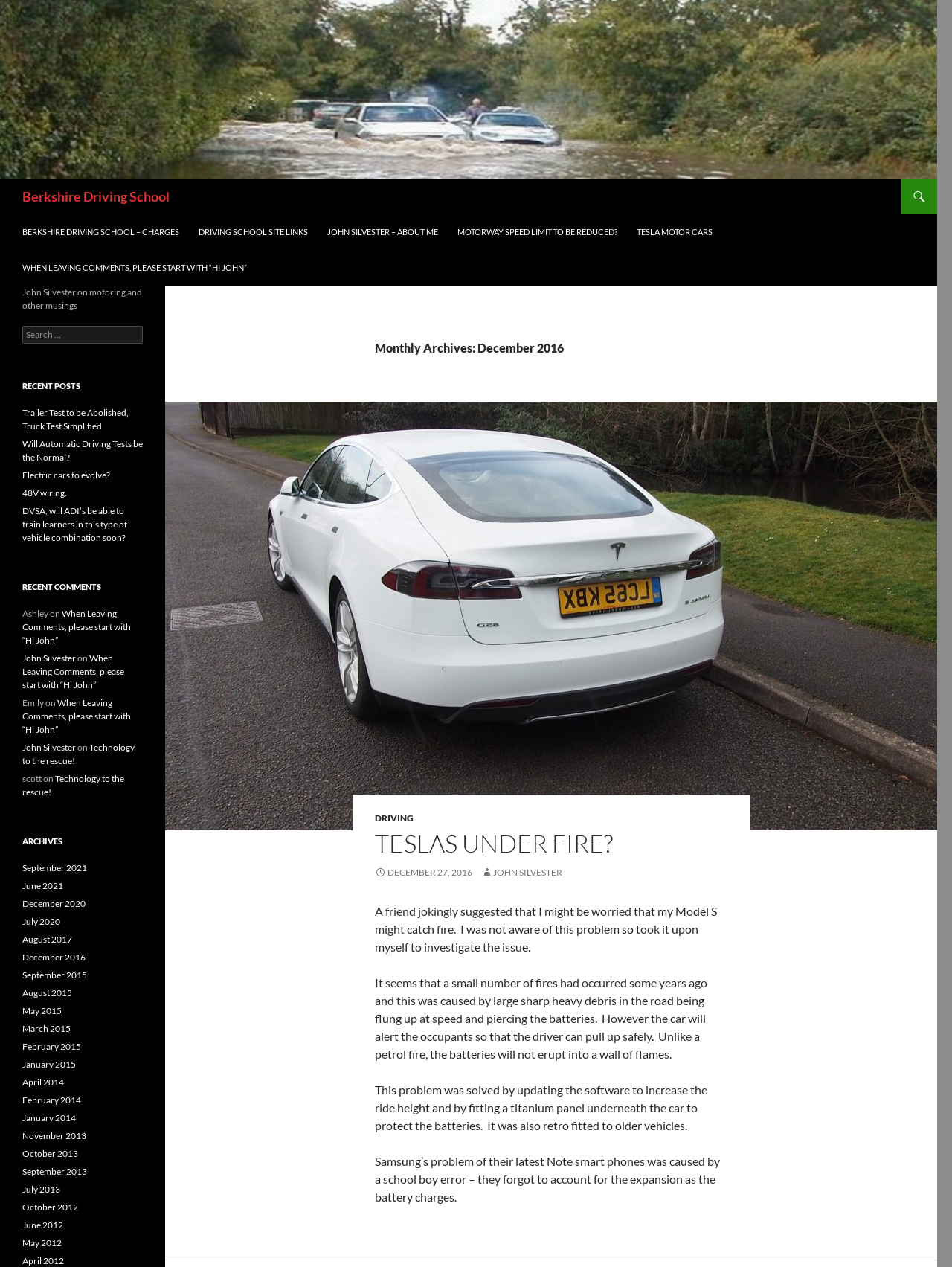Please identify the bounding box coordinates of the area that needs to be clicked to follow this instruction: "go to the 'LITERACY' page".

None